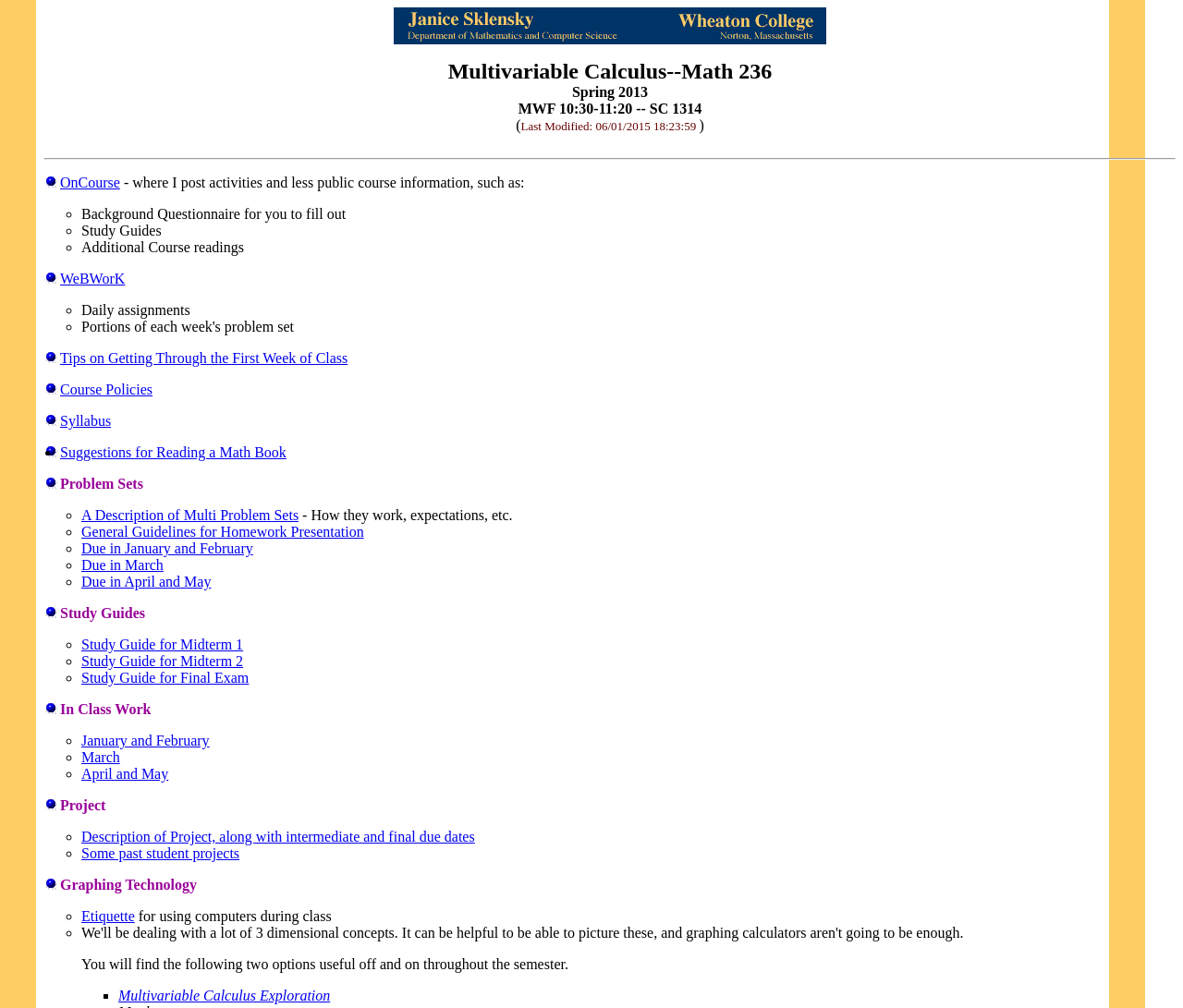Locate the bounding box coordinates of the element that should be clicked to execute the following instruction: "Access WeBWorK".

[0.051, 0.269, 0.106, 0.284]